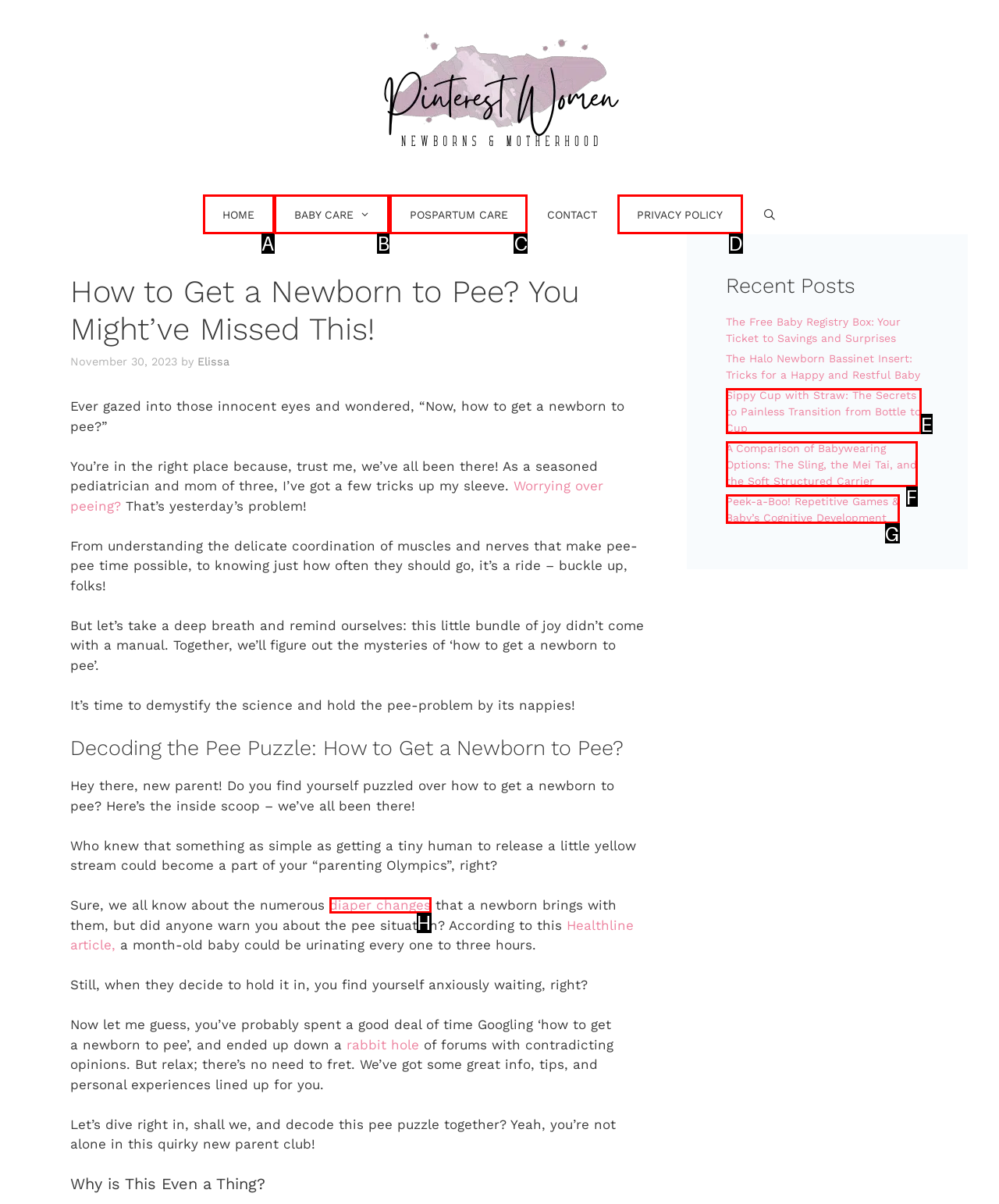Determine the HTML element that best aligns with the description: Pospartum Care
Answer with the appropriate letter from the listed options.

C